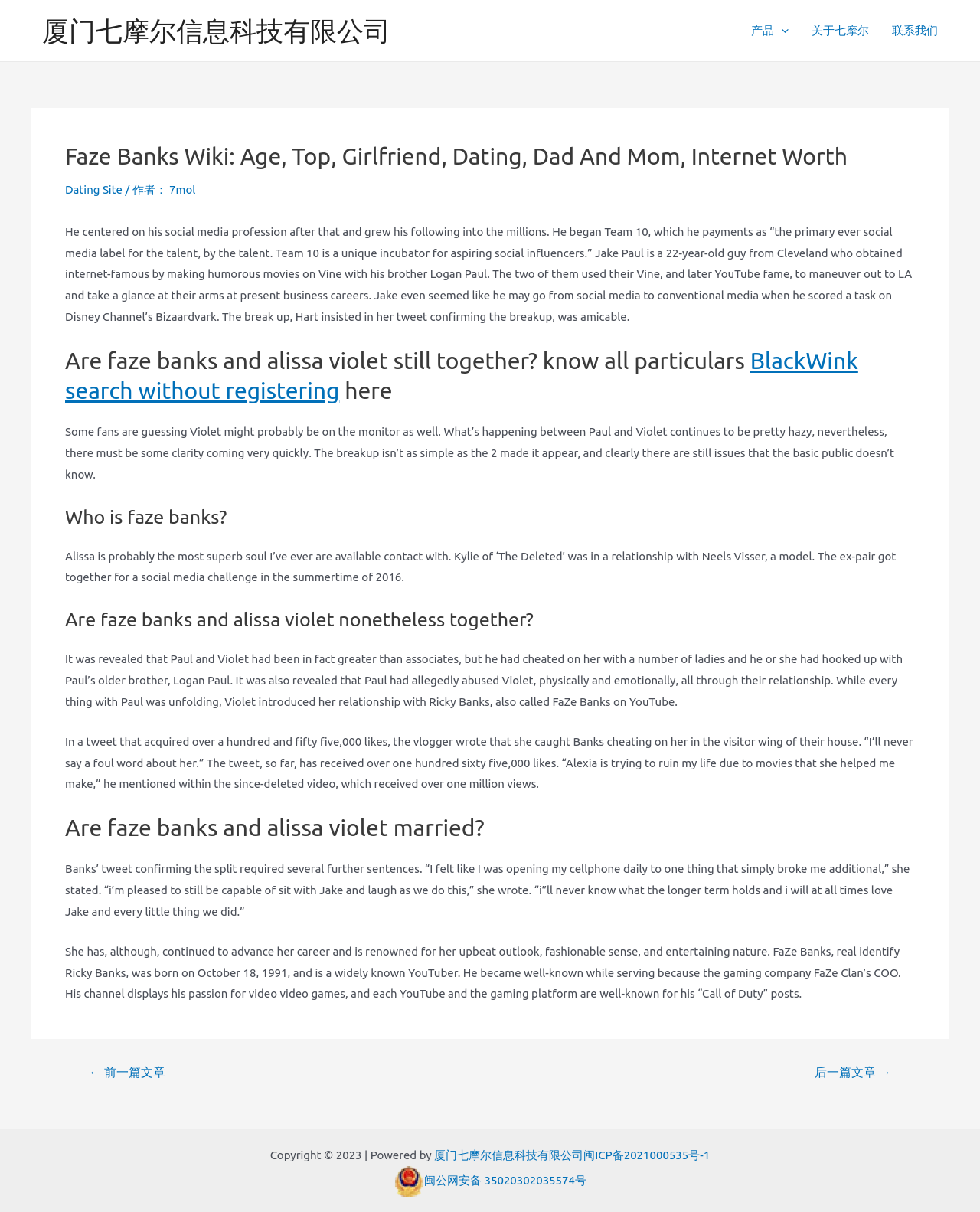Answer the following query concisely with a single word or phrase:
What is the topic of the article?

Faze Banks Wiki